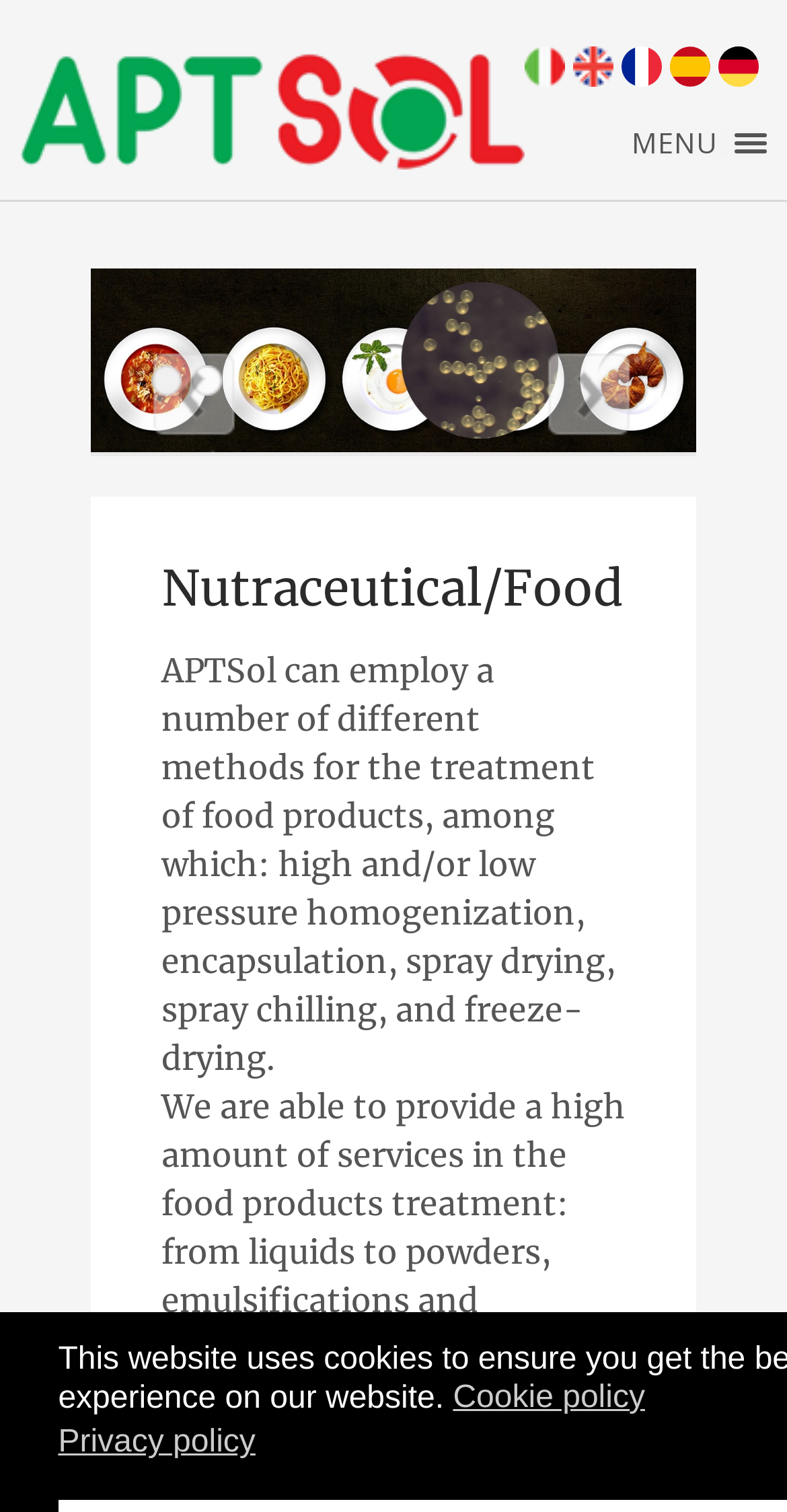Please pinpoint the bounding box coordinates for the region I should click to adhere to this instruction: "Go to the Next page".

[0.687, 0.234, 0.808, 0.299]